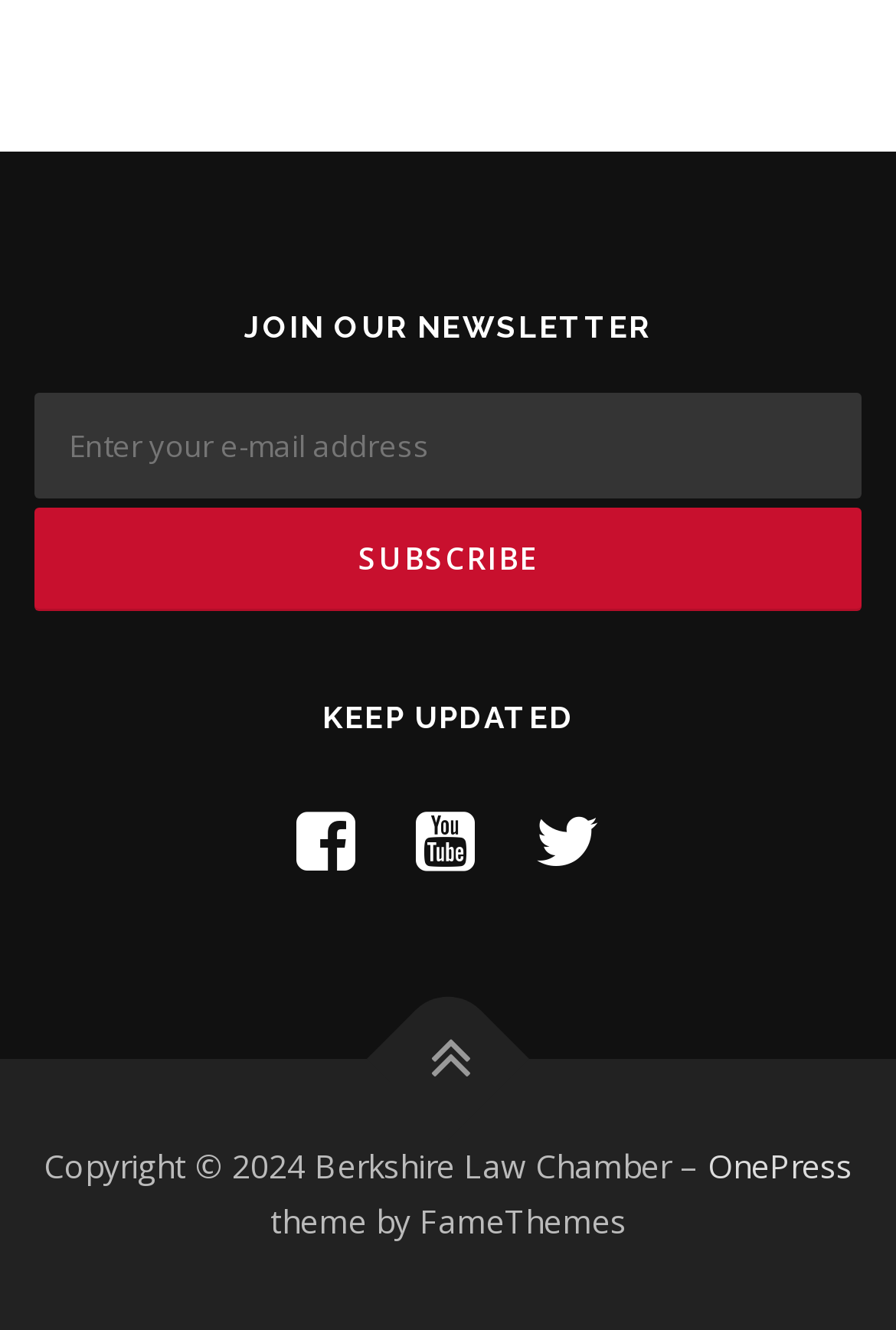What is the copyright year?
Please answer the question with a detailed response using the information from the screenshot.

The copyright information is located at the bottom of the webpage and states 'Copyright © 2024 Berkshire Law Chamber', indicating that the copyright year is 2024.